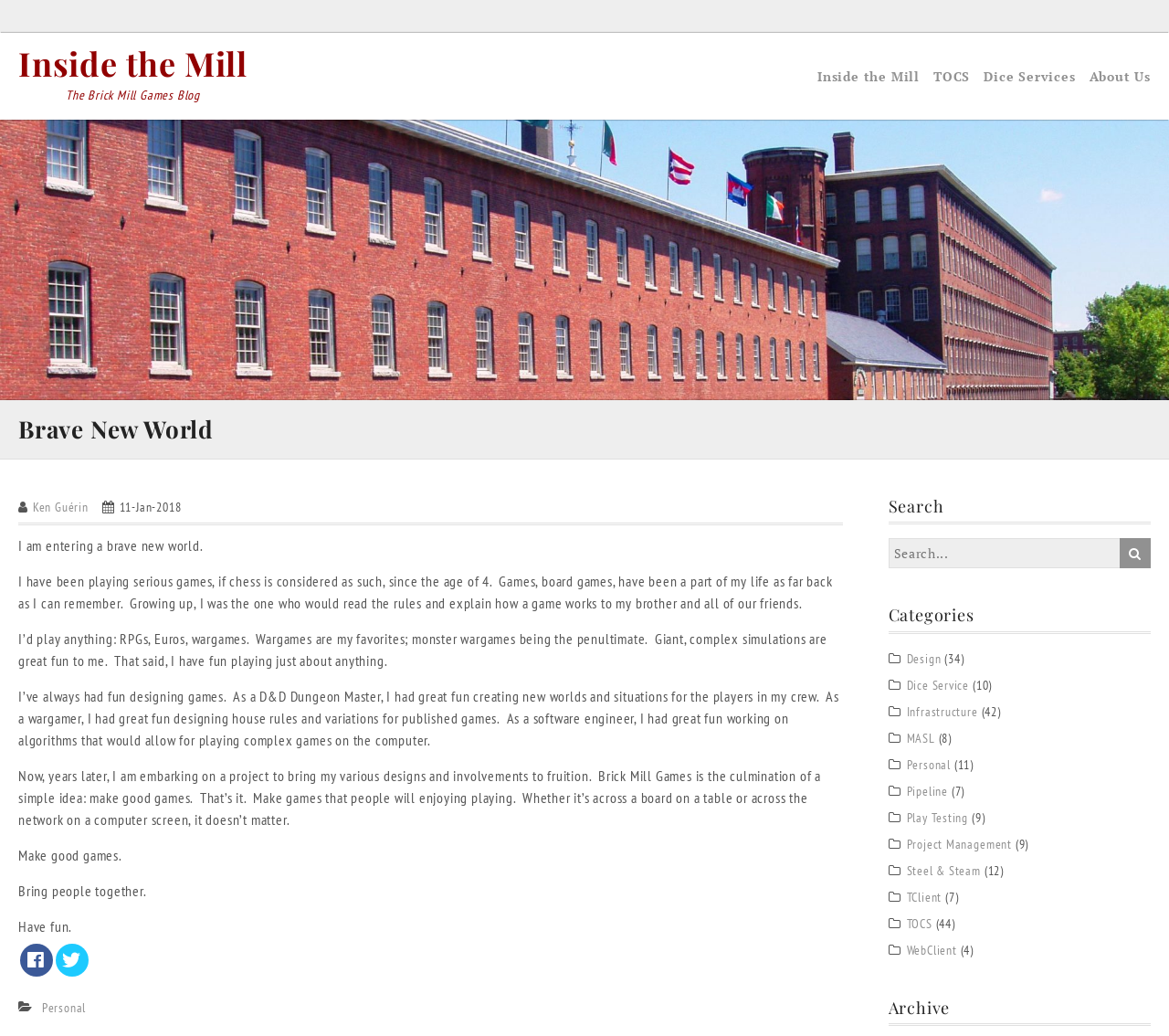Give a short answer using one word or phrase for the question:
What is the purpose of Brick Mill Games?

Make good games